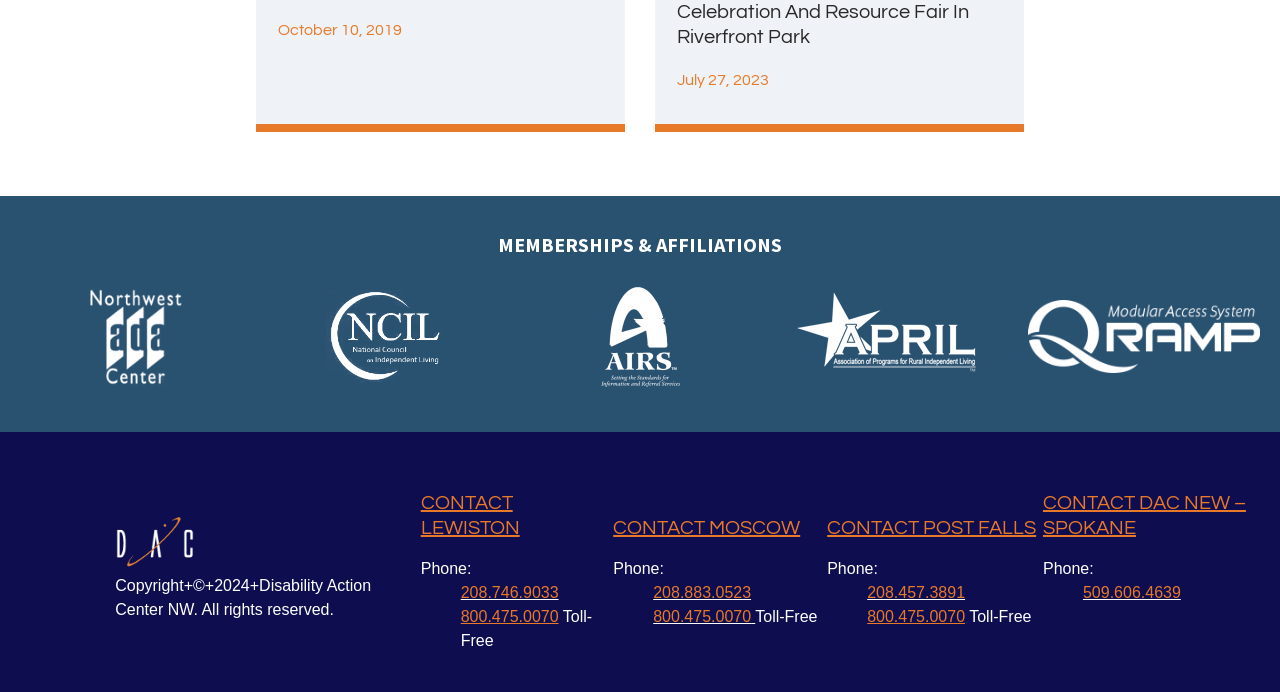Show me the bounding box coordinates of the clickable region to achieve the task as per the instruction: "click CONTACT DAC NEW – SPOKANE".

[0.815, 0.713, 0.973, 0.778]